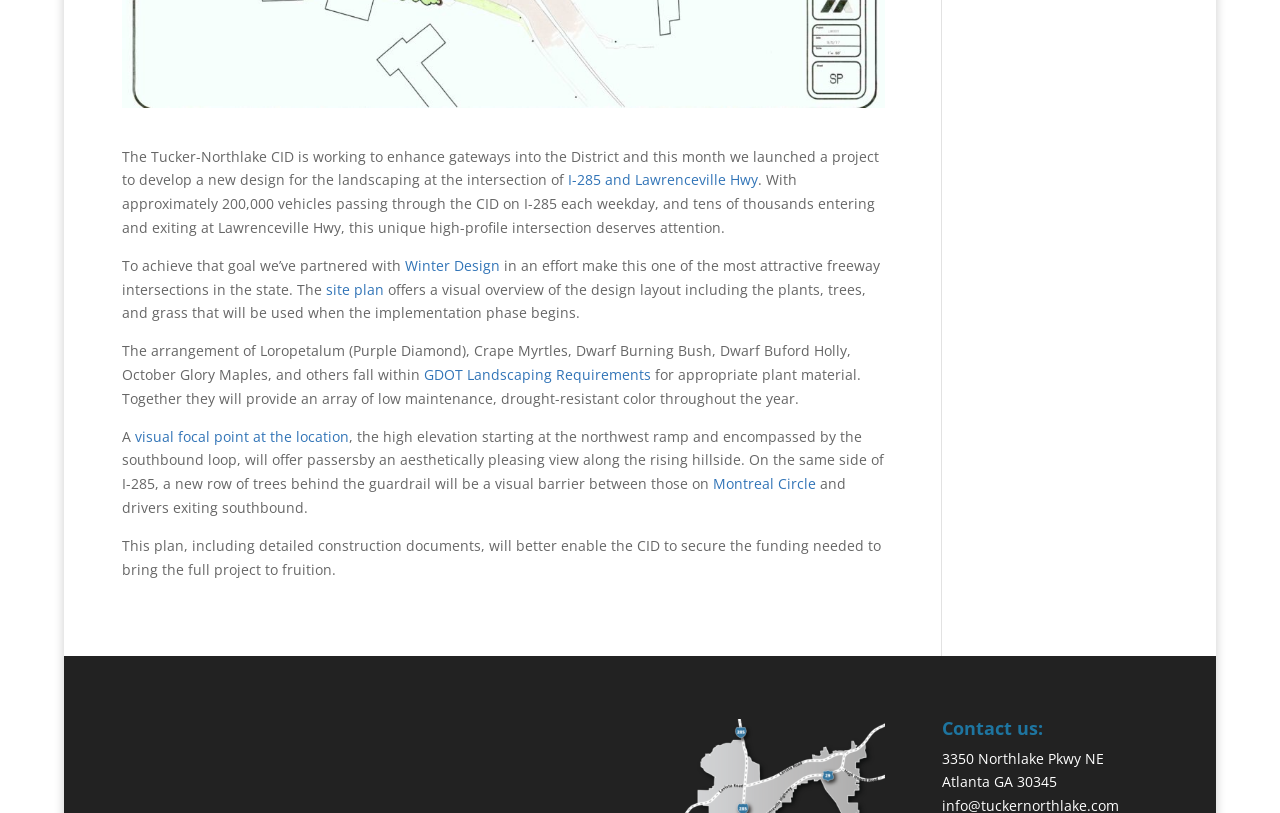Please find the bounding box coordinates (top-left x, top-left y, bottom-right x, bottom-right y) in the screenshot for the UI element described as follows: Blog

None